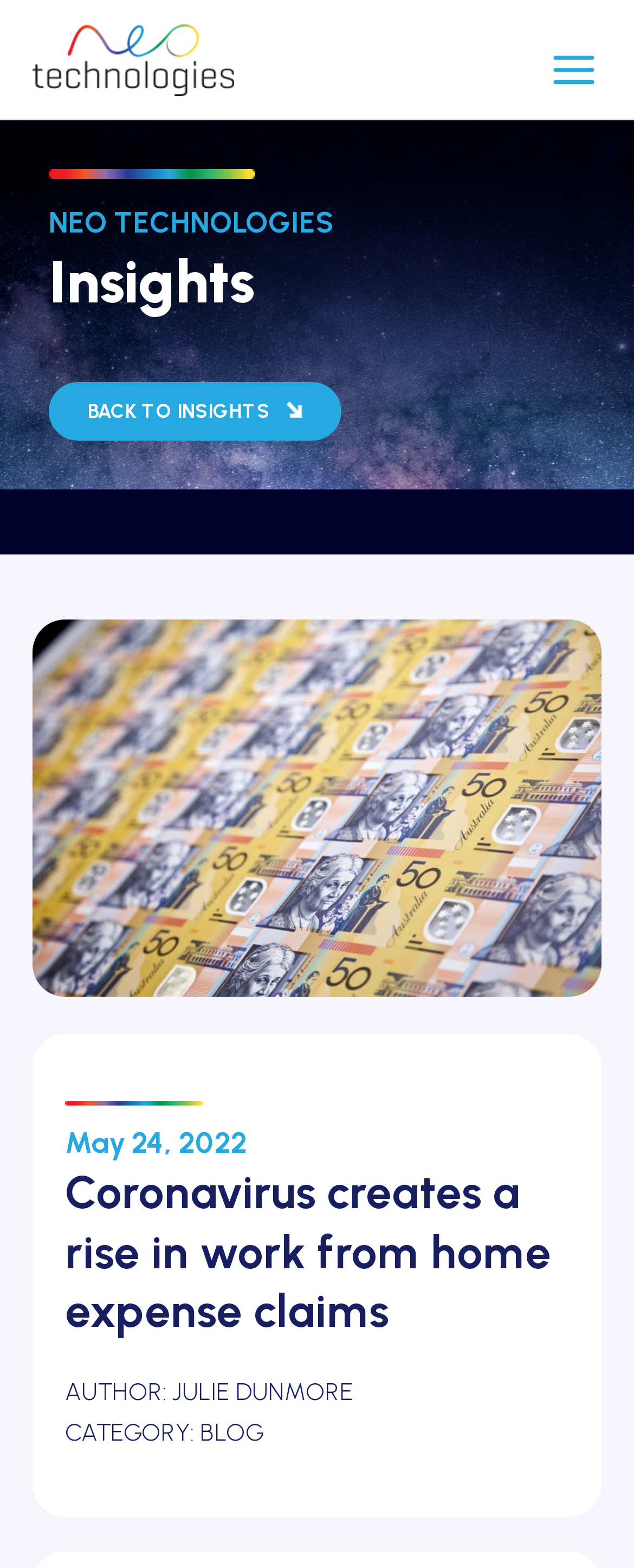Using the provided description Author: Julie Dunmore, find the bounding box coordinates for the UI element. Provide the coordinates in (top-left x, top-left y, bottom-right x, bottom-right y) format, ensuring all values are between 0 and 1.

[0.103, 0.876, 0.556, 0.901]